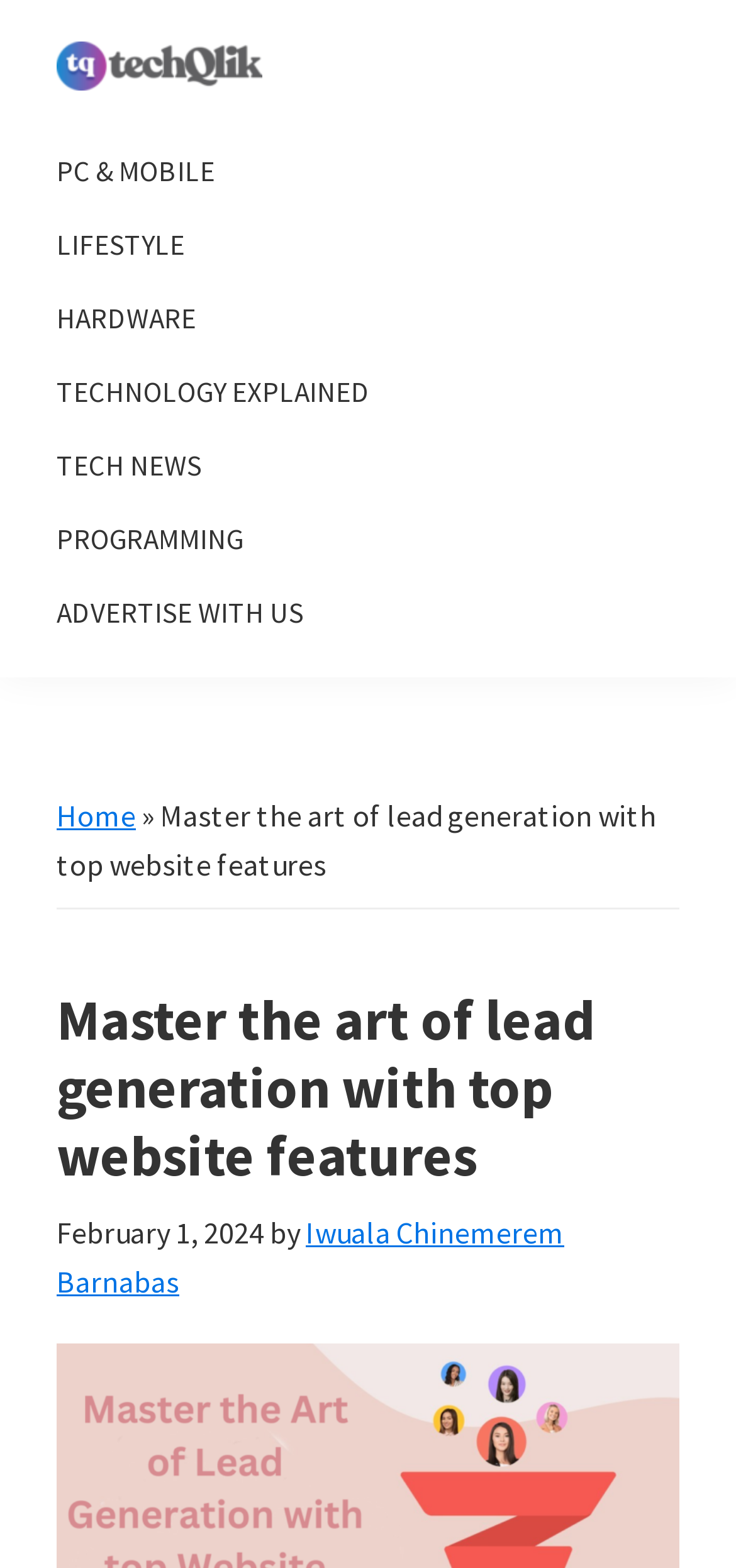Describe in detail what you see on the webpage.

The webpage is about mastering the art of lead generation with top website features. At the top-left corner, there is a logo of TechQlik, accompanied by the website's name and a tagline "Best Tech Reviews, DIYs, Quick Fix, & Hacks". Below the logo, there is a main navigation menu with 8 links: "PC & MOBILE", "LIFESTYLE", "HARDWARE", "TECHNOLOGY EXPLAINED", "TECH NEWS", "PROGRAMMING", and "ADVERTISE WITH US". 

On the right side of the navigation menu, there is a link to the "Home" page, followed by a "»" symbol. Below the navigation menu, there is a heading that reads "Master the art of lead generation with top website features", which is the main topic of the webpage. The heading is accompanied by the date "February 1, 2024" and the author's name "Iwuala Chinemerem Barnabas".